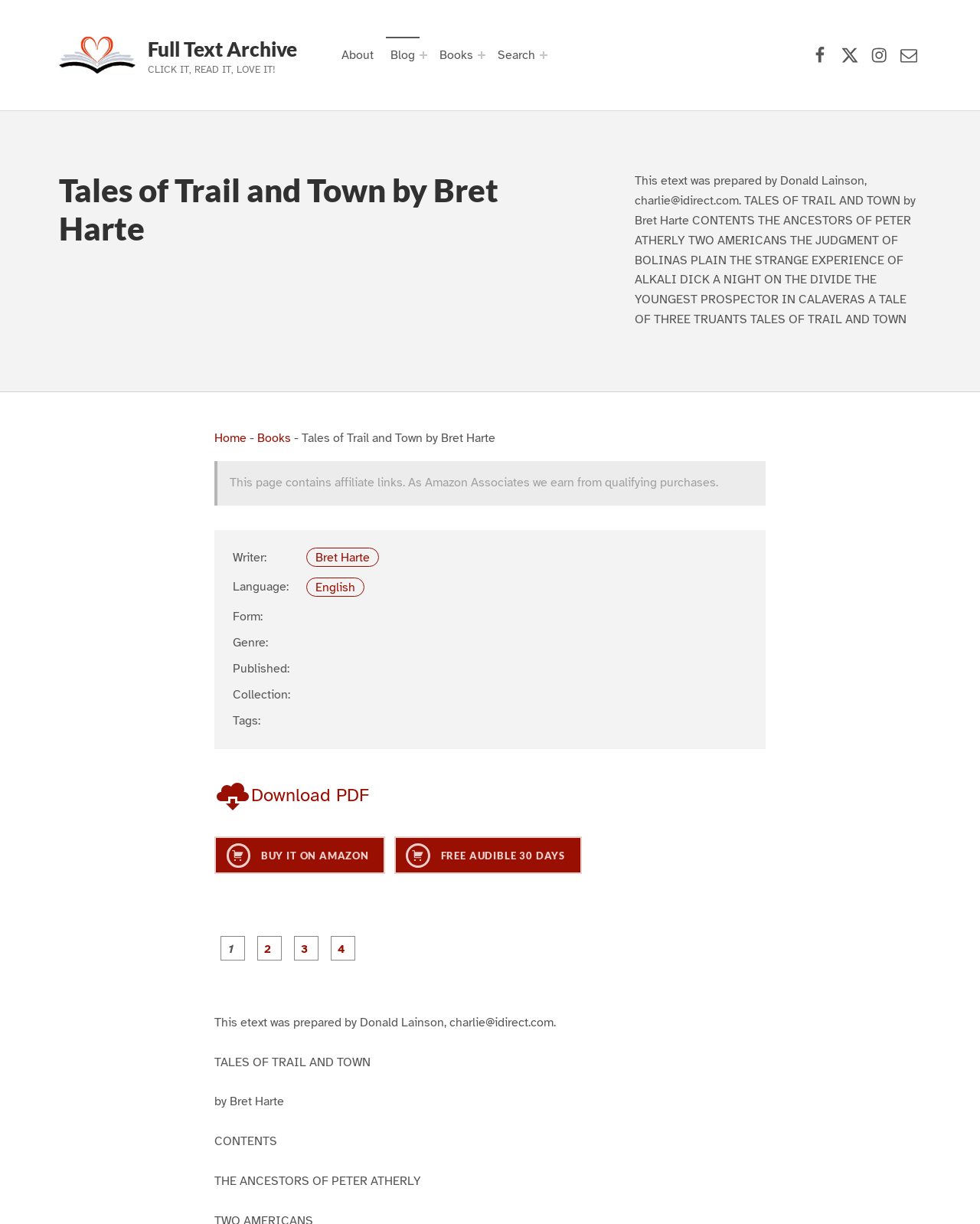Offer an extensive depiction of the webpage and its key elements.

This webpage is dedicated to the book "Tales of Trail and Town" by Bret Harte. At the top left corner, there is a logo of the Full Text Archive, accompanied by a link to the archive's homepage and a tagline "CLICK IT, READ IT, LOVE IT!". 

To the right of the logo, there is a primary navigation menu with links to "About", "Blog", "Books", and "Search". Each of these links has an expandable menu button next to it. 

Below the primary navigation menu, there is a heading that displays the title of the book, "Tales of Trail and Town by Bret Harte". 

Under the heading, there is a block of text that provides information about the book, including its contents, which lists several chapters such as "THE ANCESTORS OF PETER ATHERLY", "TWO AMERICANS", and "THE JUDGMENT OF BOLINAS PLAIN". 

To the right of this block of text, there is a social menu with links to the archive's Facebook, X (formerly Twitter), Instagram, and Contact Us pages. 

Further down the page, there is a section that displays metadata about the book, including the writer, language, form, genre, publication date, collection, and tags. 

Below this section, there are two buttons: one to download the book in PDF format and another to buy it on Amazon. There is also a link to get a free 30-day Audible trial. 

At the bottom of the page, there is a pagination navigation menu with links to different pages of the book, from Page 1 to Page 4.